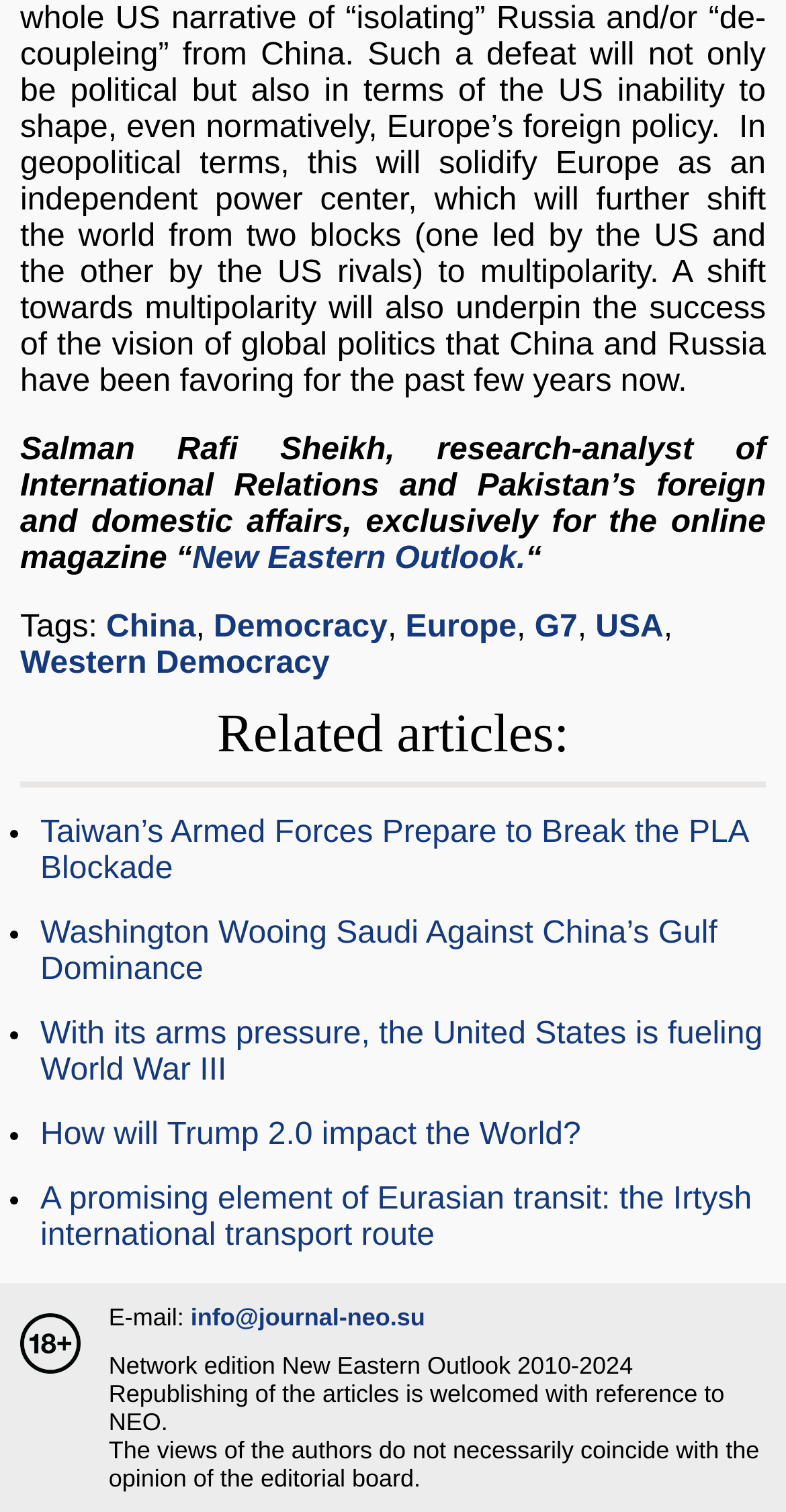Provide a brief response to the question below using a single word or phrase: 
What is the email address for contact?

info@journal-neo.su